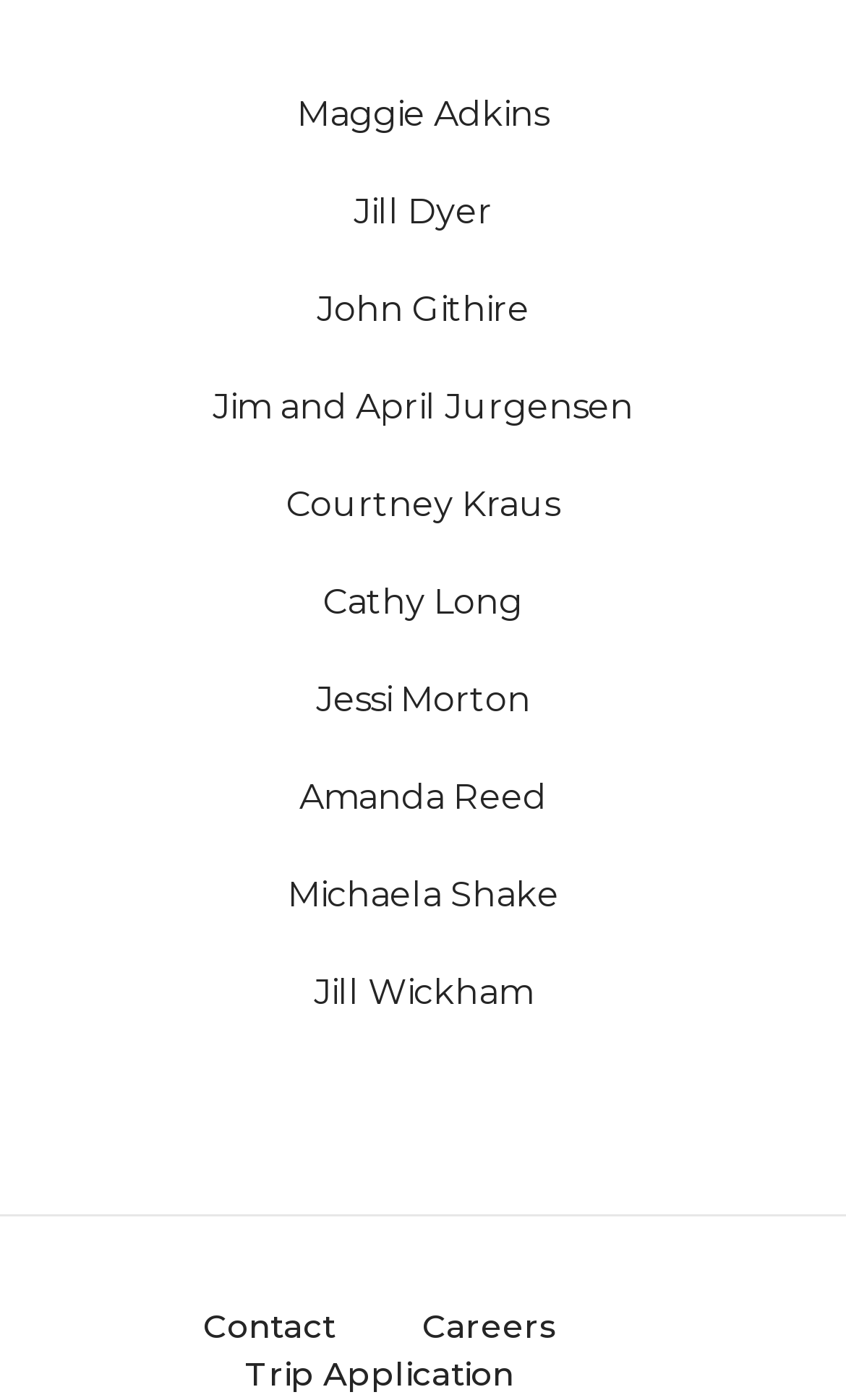Please determine the bounding box coordinates of the element's region to click for the following instruction: "view John Githire's profile".

[0.115, 0.185, 0.885, 0.255]